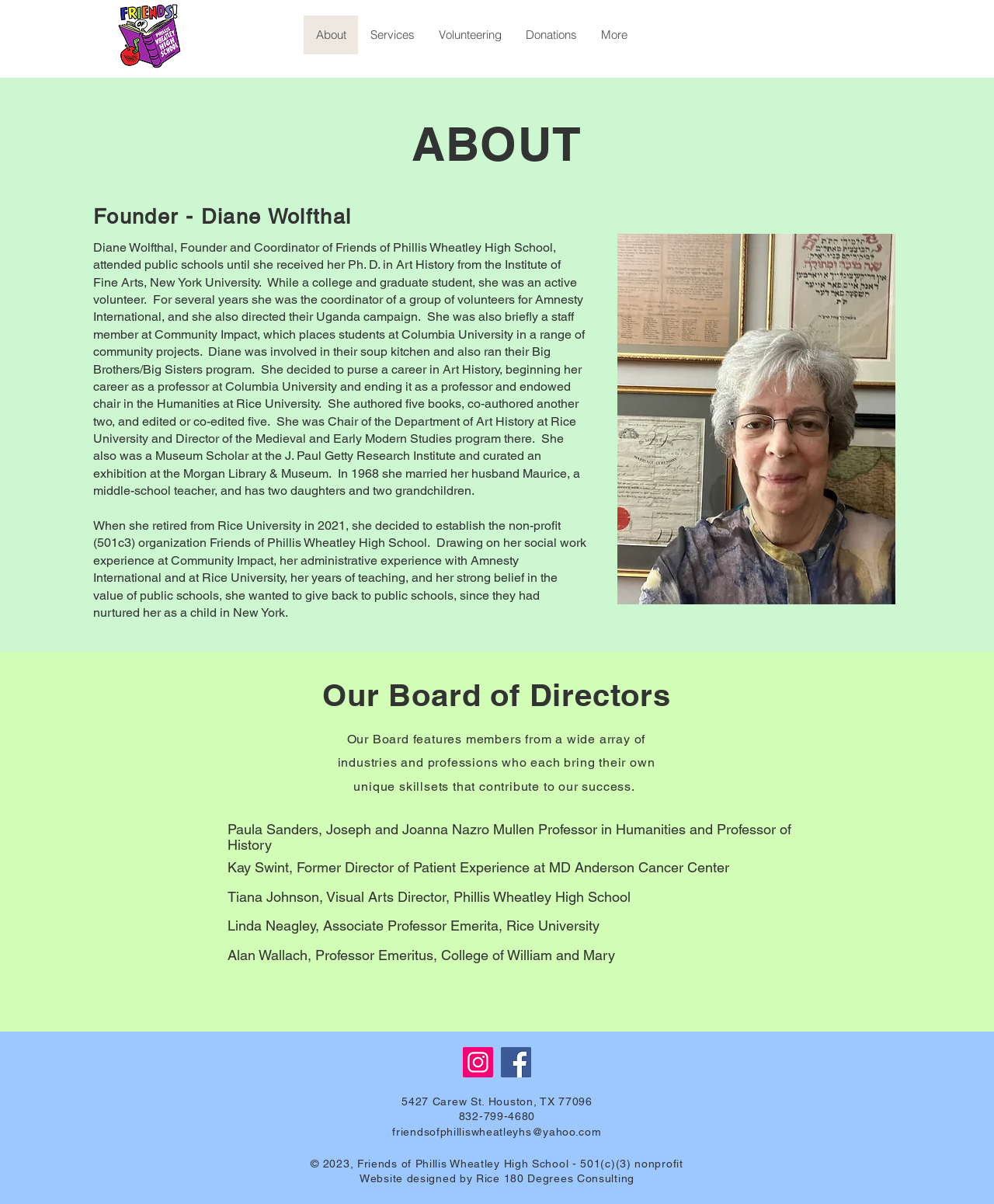Locate the UI element described as follows: "Volunteering". Return the bounding box coordinates as four float numbers between 0 and 1 in the order [left, top, right, bottom].

[0.429, 0.013, 0.516, 0.045]